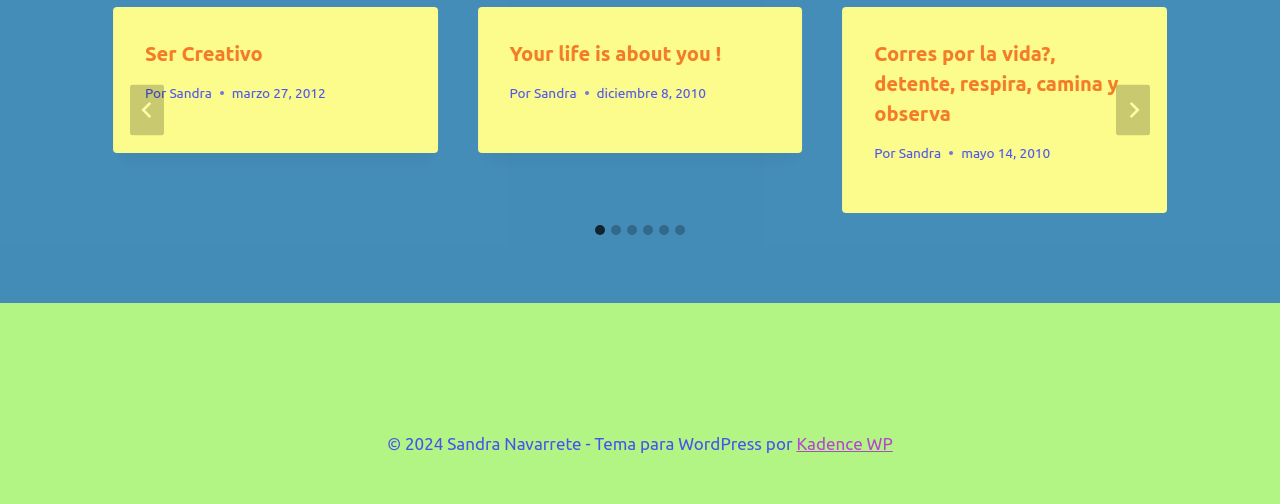Answer the question below in one word or phrase:
Who is the author of the content?

Sandra